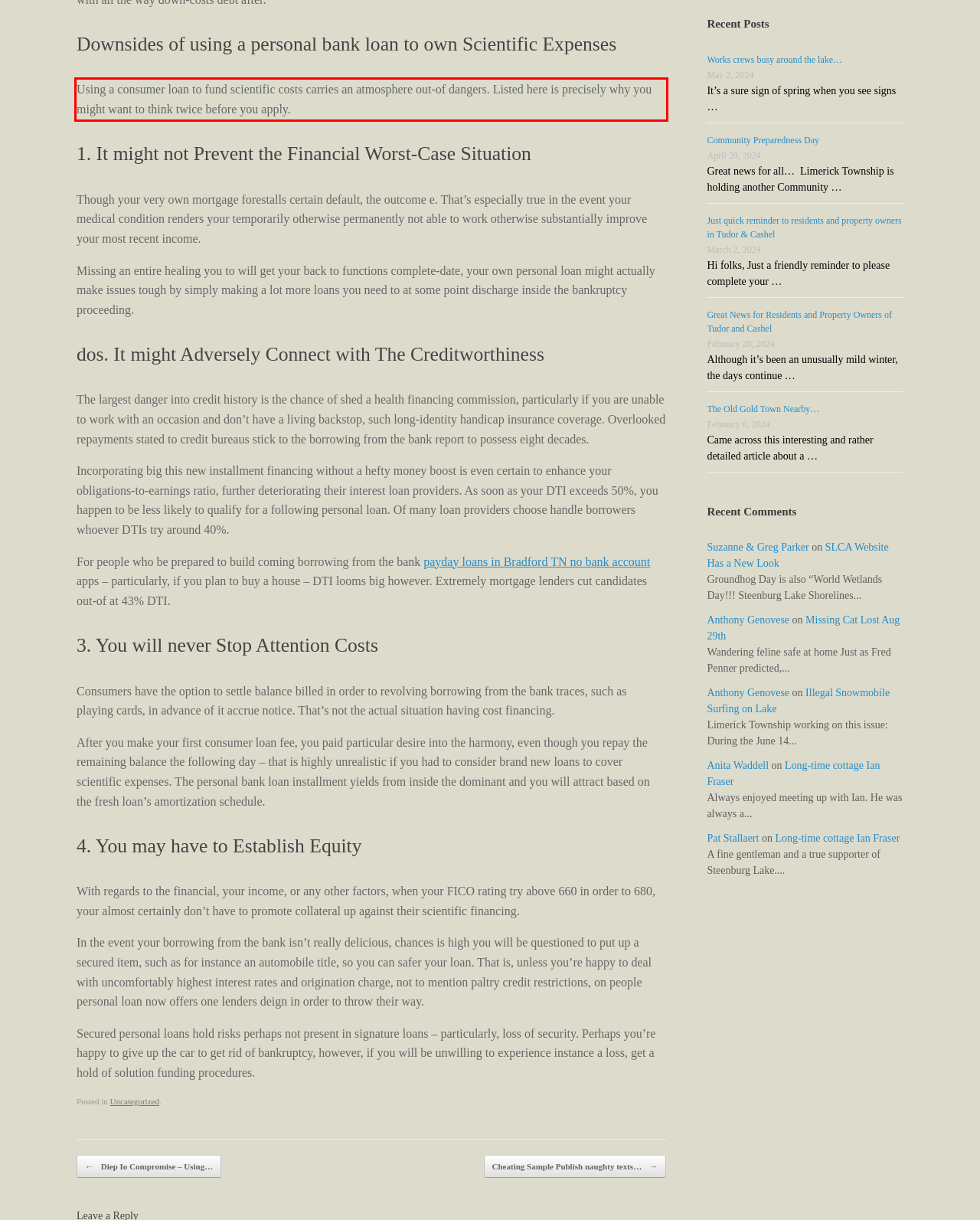Please look at the screenshot provided and find the red bounding box. Extract the text content contained within this bounding box.

Using a consumer loan to fund scientific costs carries an atmosphere out-of dangers. Listed here is precisely why you might want to think twice before you apply.